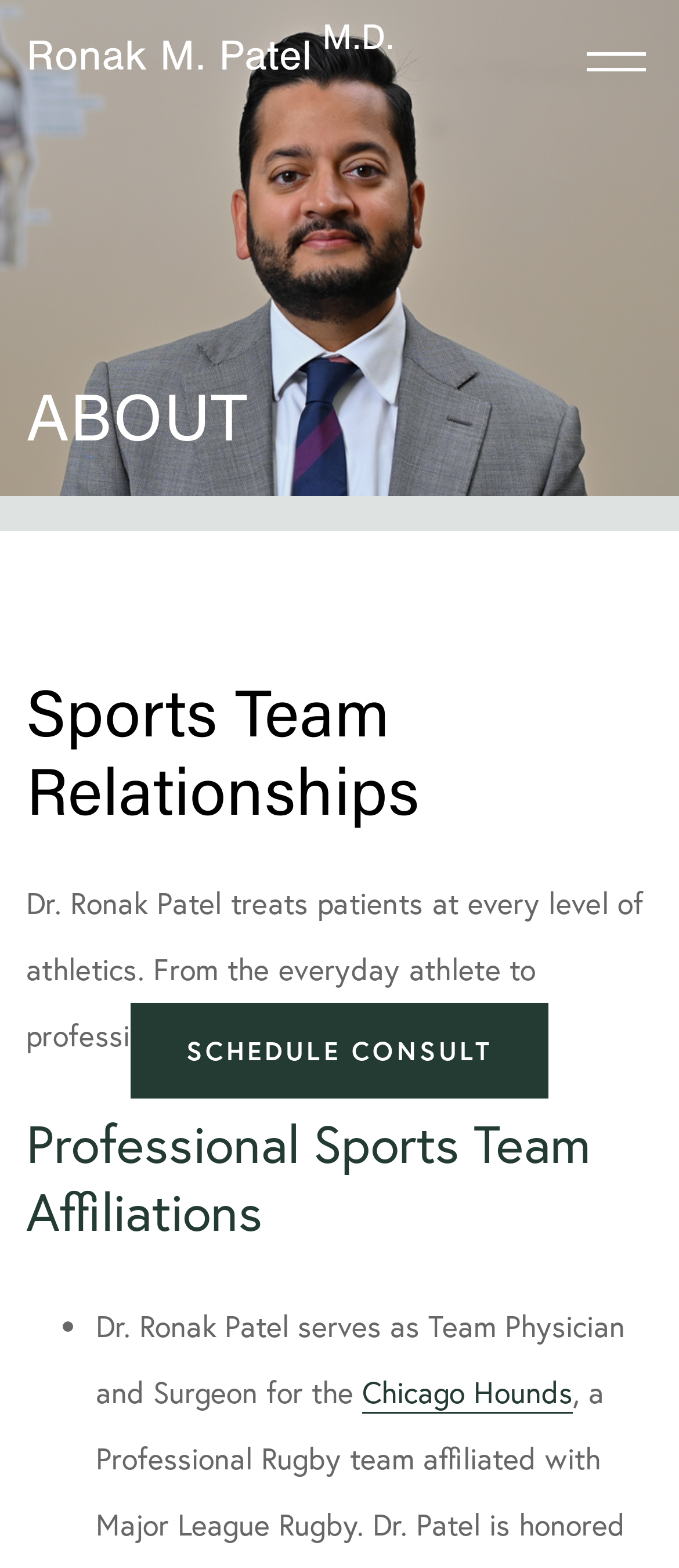What is Dr. Ronak Patel's profession?
Respond with a short answer, either a single word or a phrase, based on the image.

Team Physician and Surgeon